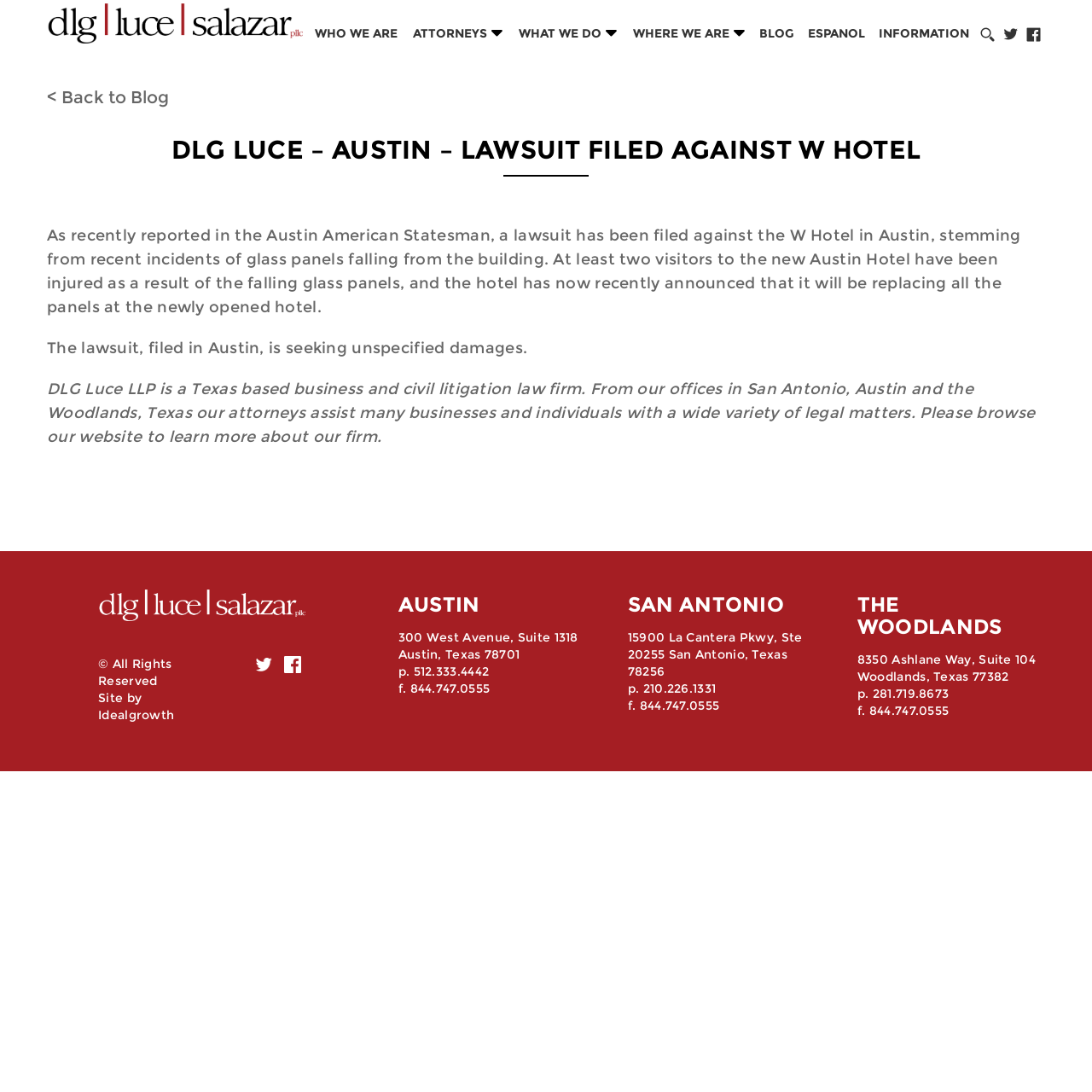Identify the bounding box coordinates for the region to click in order to carry out this instruction: "Click the 'BLOG' link". Provide the coordinates using four float numbers between 0 and 1, formatted as [left, top, right, bottom].

[0.695, 0.023, 0.727, 0.038]